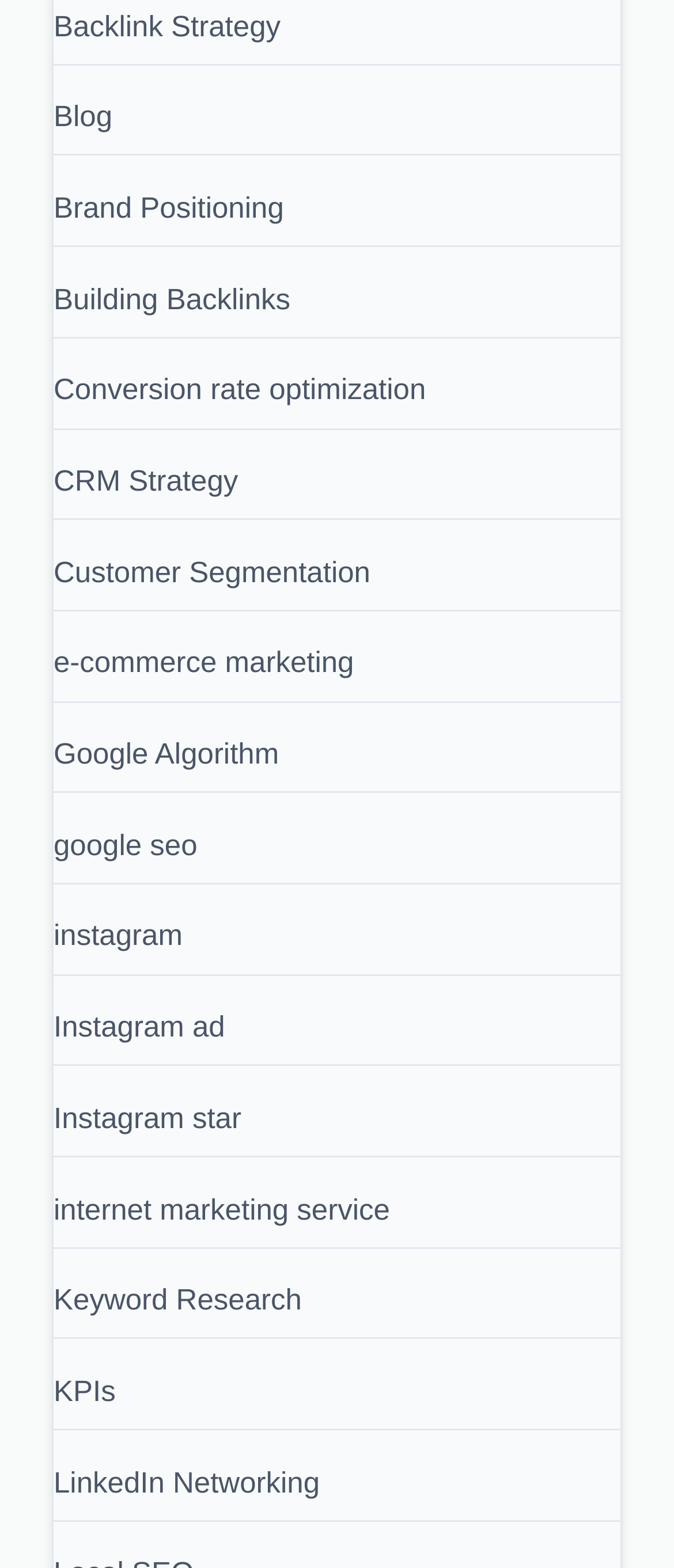Please provide the bounding box coordinates for the element that needs to be clicked to perform the following instruction: "Explore e-commerce marketing". The coordinates should be given as four float numbers between 0 and 1, i.e., [left, top, right, bottom].

[0.079, 0.412, 0.525, 0.433]